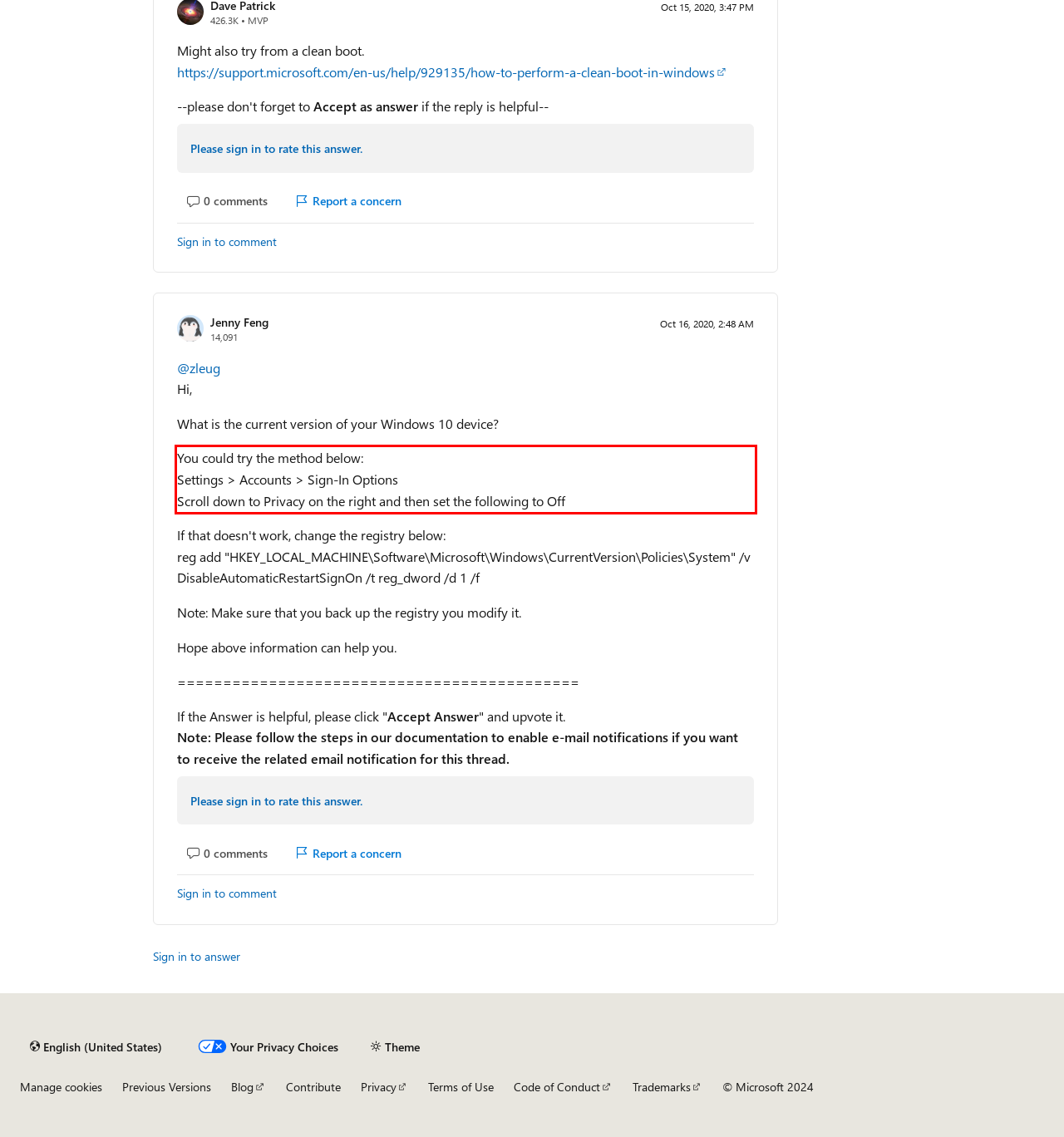Look at the webpage screenshot and recognize the text inside the red bounding box.

You could try the method below: Settings > Accounts > Sign-In Options Scroll down to Privacy on the right and then set the following to Off